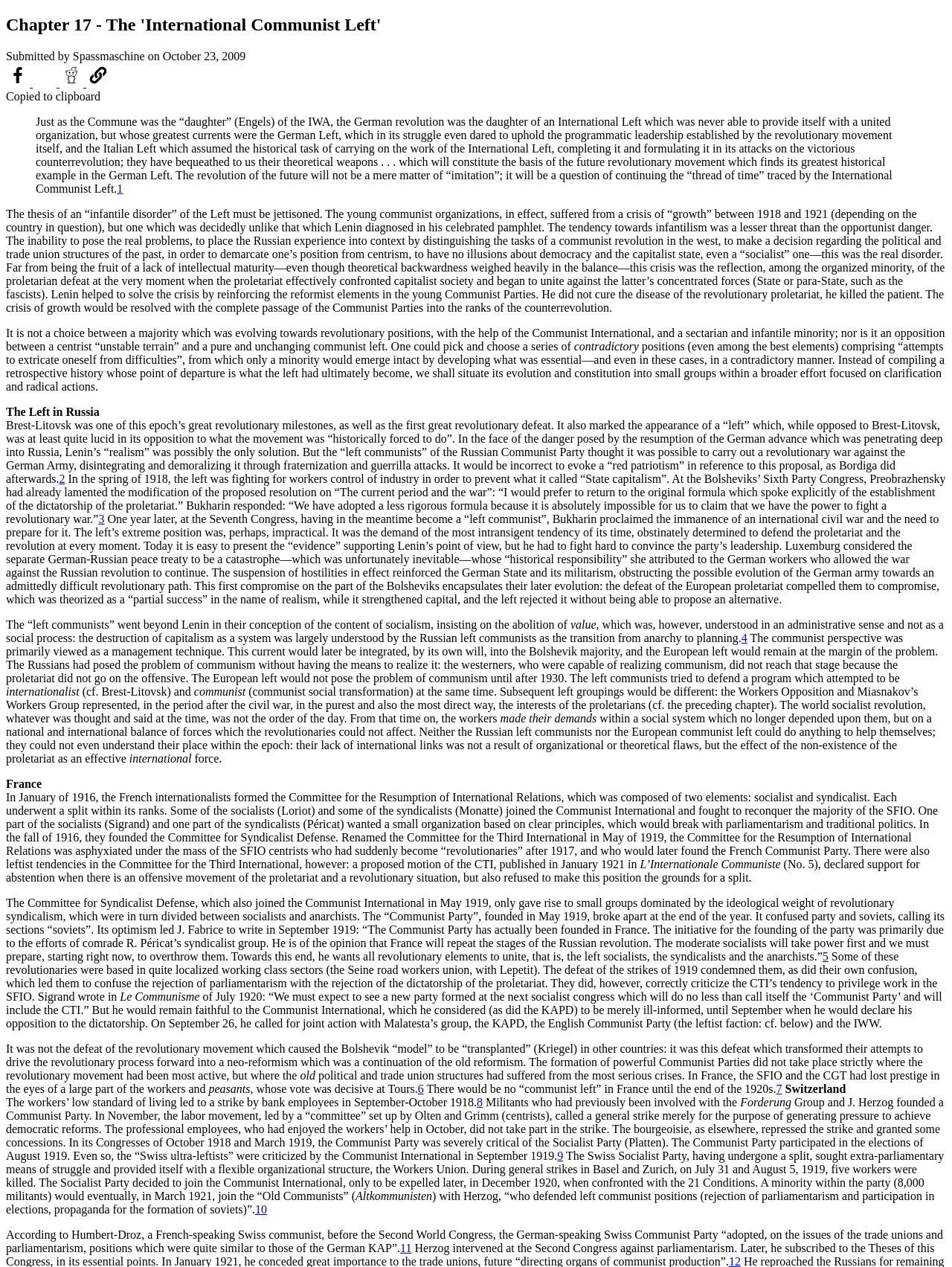What is the date when the chapter was submitted?
Provide an in-depth and detailed answer to the question.

The date when the chapter was submitted is 'October 23, 2009', which is located in the footer section of the webpage, below the main heading.